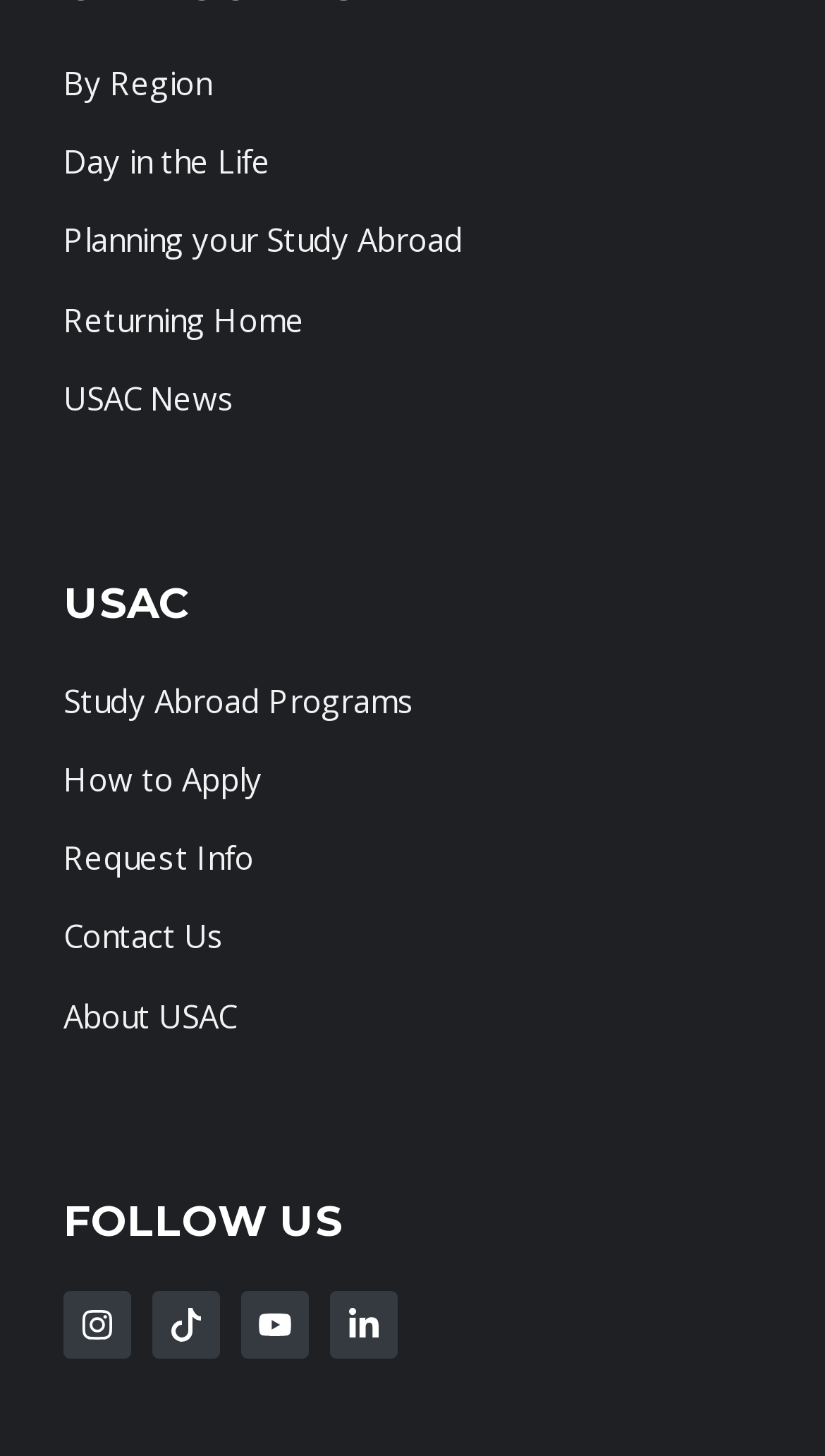Respond to the following question with a brief word or phrase:
How many social media platforms are listed to follow?

4